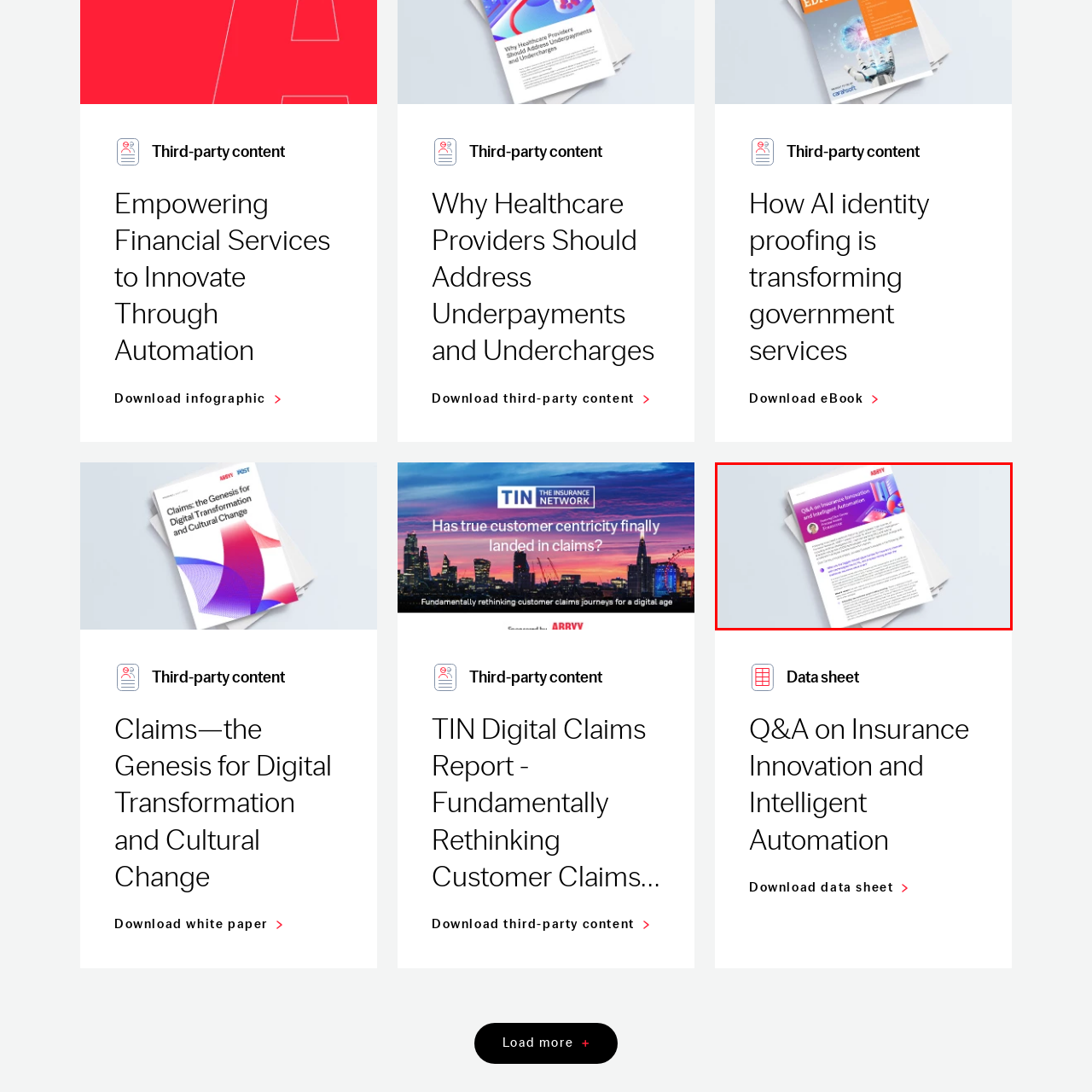Create an extensive caption describing the content of the image outlined in red.

The image features a visually appealing data sheet titled "Q&A on Insurance Innovation and Intelligent Automation," characterized by a modern design with vibrant colors. It prominently displays graphs and charts, symbolizing data analysis and insights related to the insurance industry. Positioned against a light background, this document is illustrated as slightly askew atop a stack of white papers, suggesting a professional yet approachable presentation. The content aims to inform readers about innovations and automated solutions in the insurance sector, enticing them to delve deeper into its insights. Additionally, the visual design includes the ASRV logo, reinforcing the brand's identity and commitment to advancing financial services through technology.